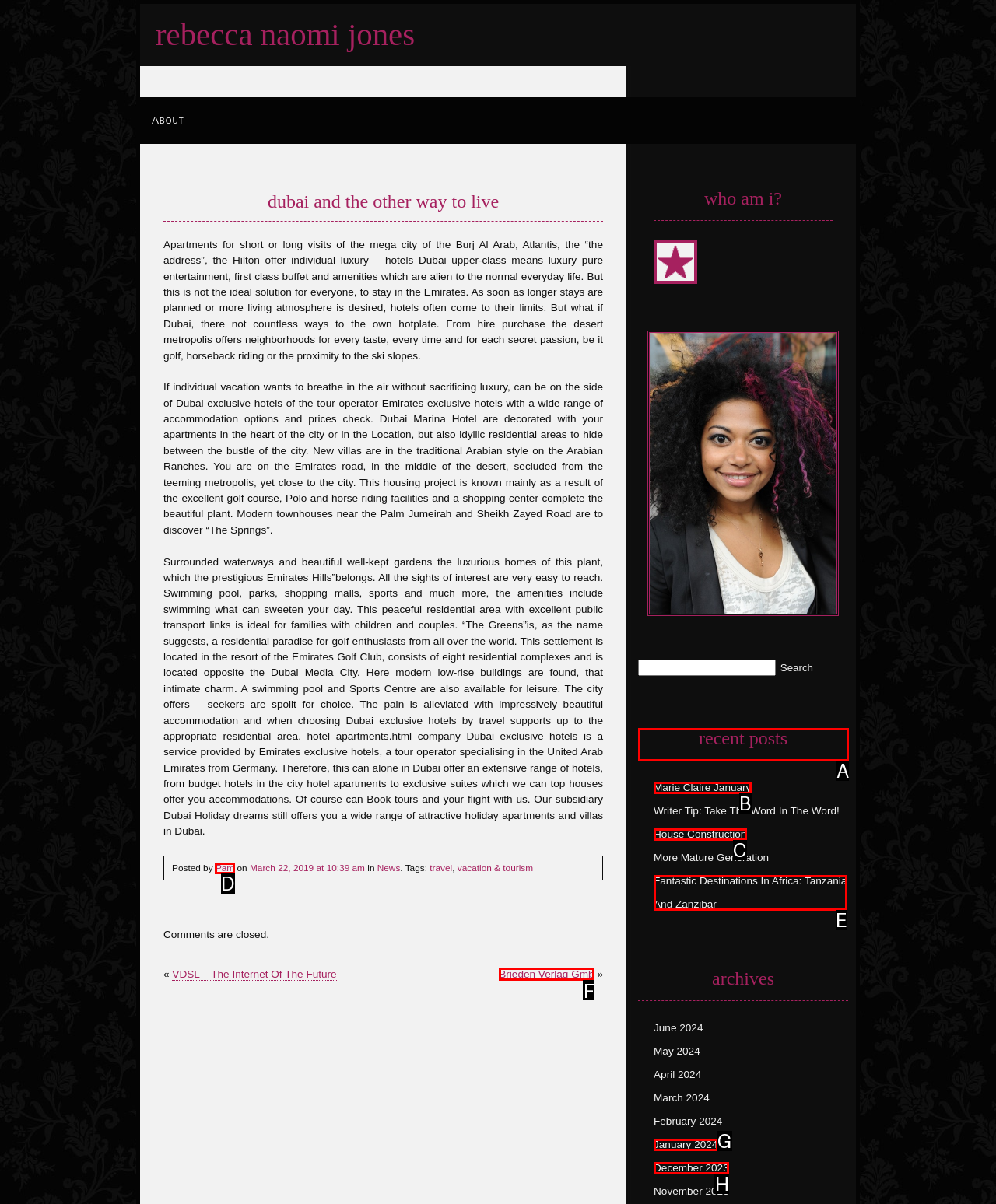Point out the HTML element I should click to achieve the following task: View the 'Recent Posts' section Provide the letter of the selected option from the choices.

A